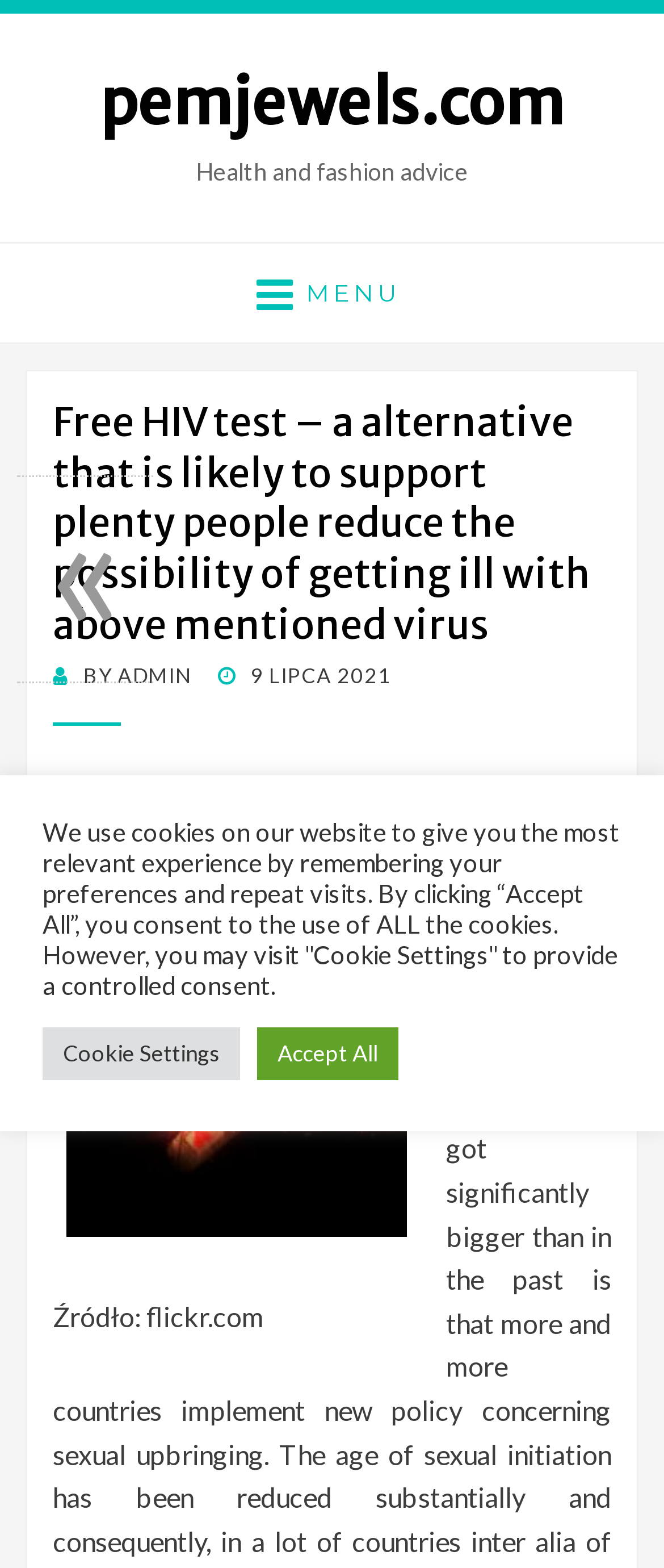What is the image description?
Answer the question using a single word or phrase, according to the image.

plasterek z serduszkiem